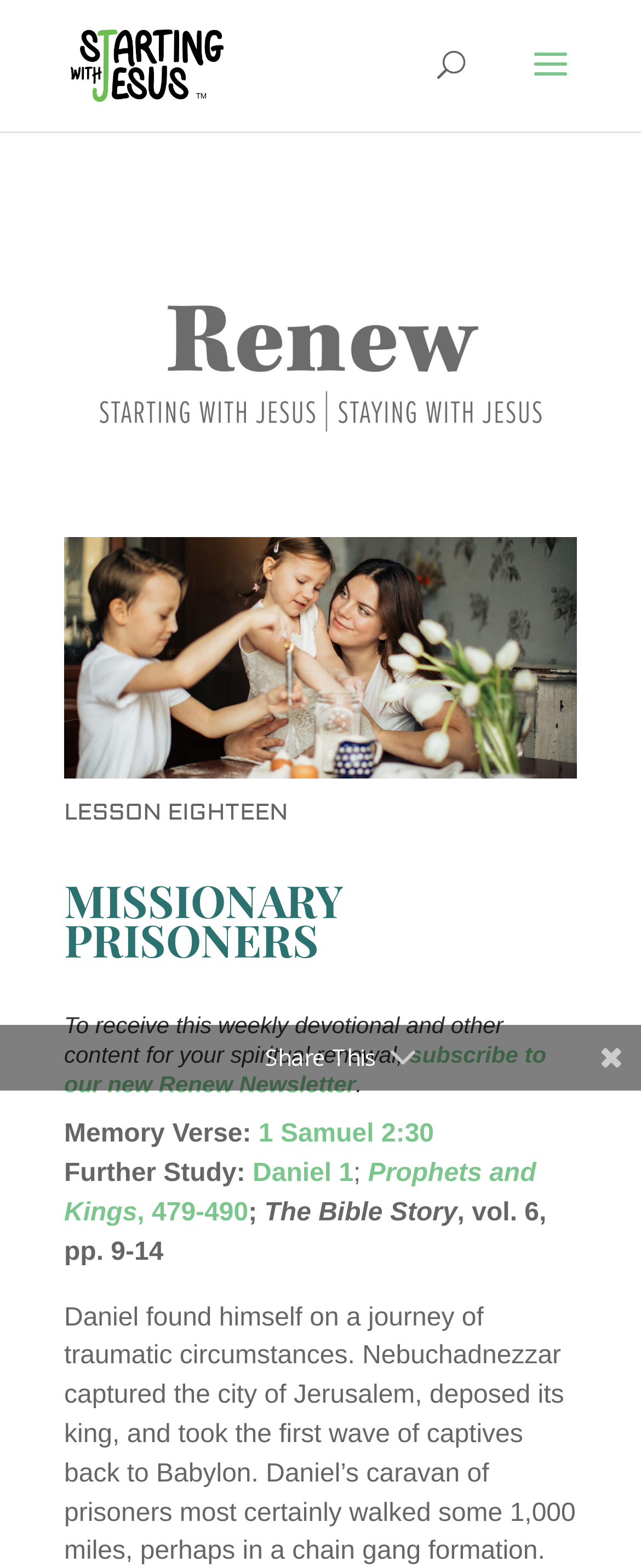Please mark the bounding box coordinates of the area that should be clicked to carry out the instruction: "Read 1 Samuel 2:30".

[0.403, 0.715, 0.677, 0.733]